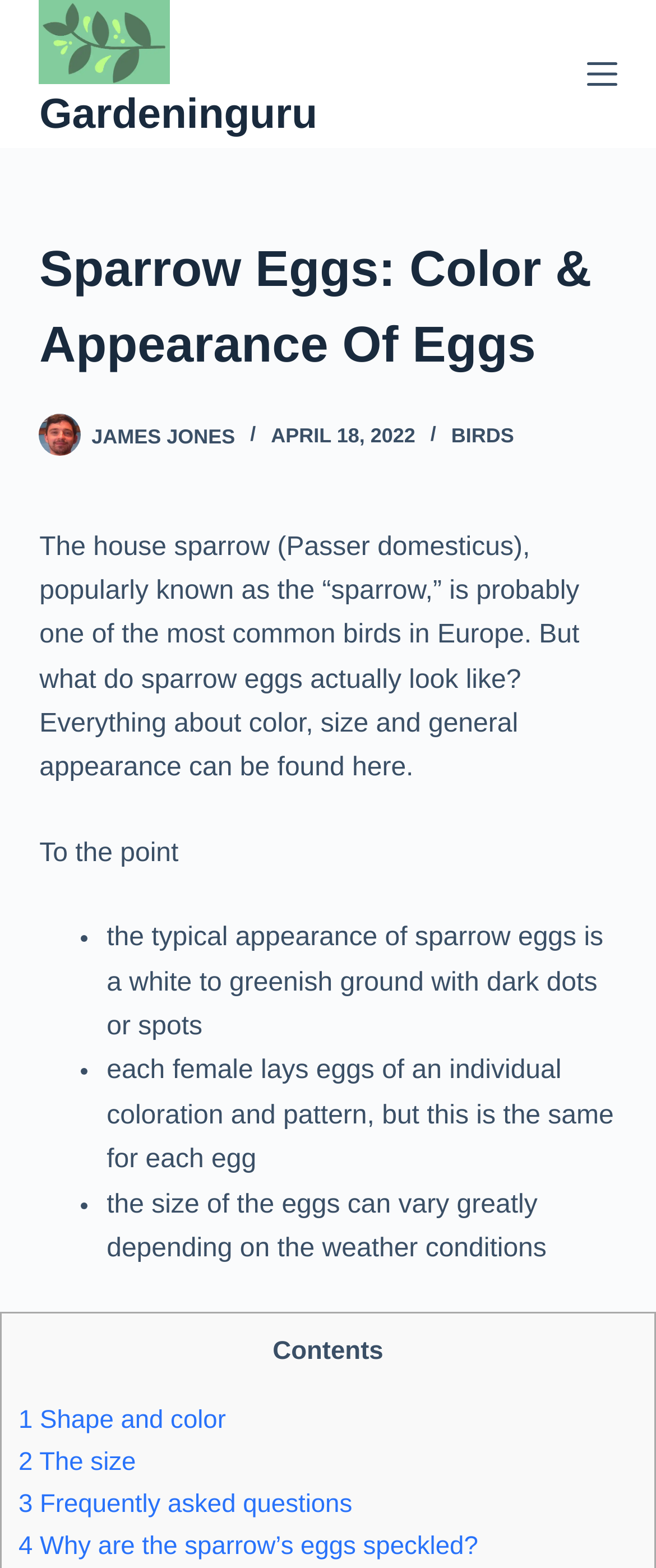Explain in detail what you observe on this webpage.

The webpage is about sparrow eggs, specifically their color and appearance. At the top left, there is a link to skip to the content, and next to it, a logo of "Gardeninguru" with an image. On the top right, there is a menu button.

Below the logo, there is a header section with a heading that reads "Sparrow Eggs: Color & Appearance Of Eggs". Underneath, there is a link to the author's name, "James Jones", with a small image. The publication date, "APRIL 18, 2022", is displayed next to the author's name, followed by a link to the category "BIRDS".

The main content of the webpage starts with a brief introduction to the topic, explaining that the house sparrow is one of the most common birds in Europe and asking what their eggs look like. The text then provides an overview of the content, mentioning that it will cover the color, size, and general appearance of sparrow eggs.

Below the introduction, there is a list of bullet points summarizing the key points about sparrow eggs. The list includes information about the typical appearance of sparrow eggs, the individual coloration and pattern of each female's eggs, and the variation in egg size depending on weather conditions.

Further down, there is a section with links to different parts of the content, including "Shape and color", "The size", "Frequently asked questions", and "Why are the sparrow’s eggs speckled?".